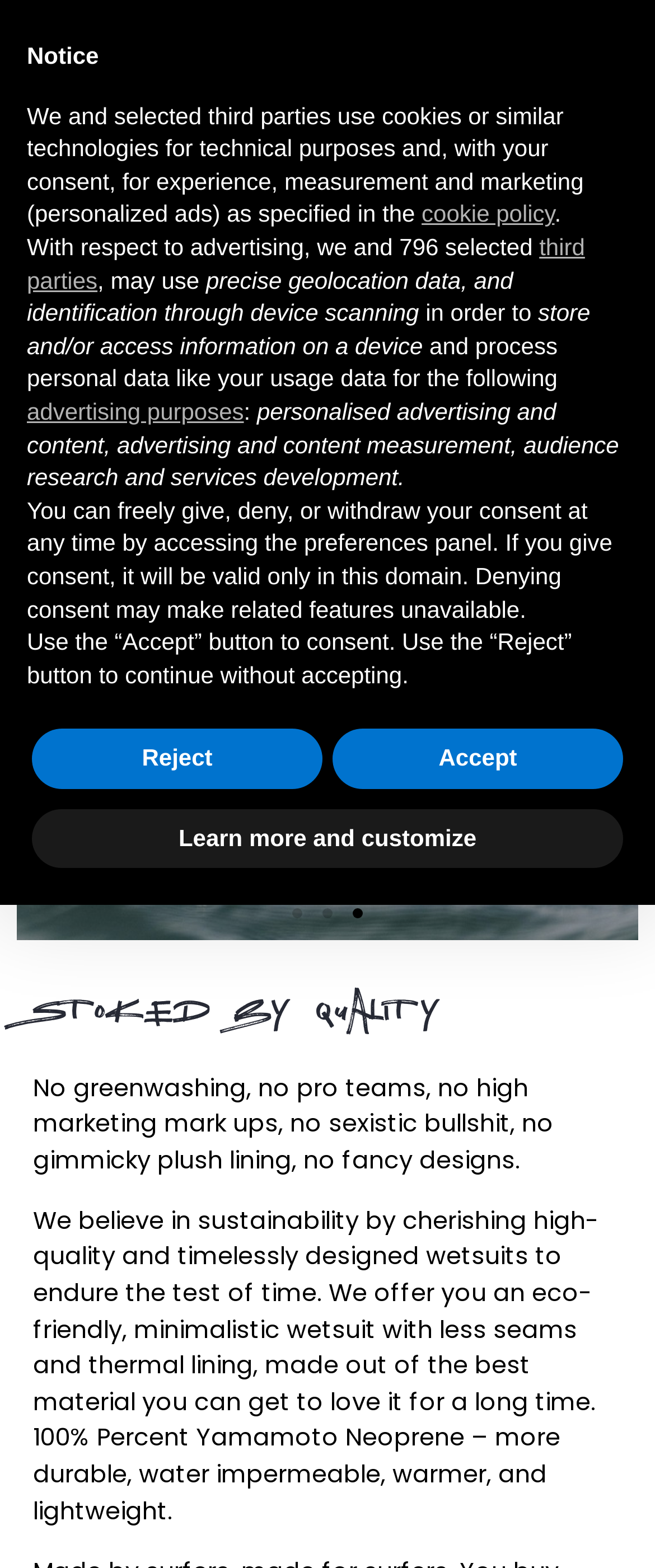Provide a brief response in the form of a single word or phrase:
What is the shipping policy in CEE?

Always free shipping